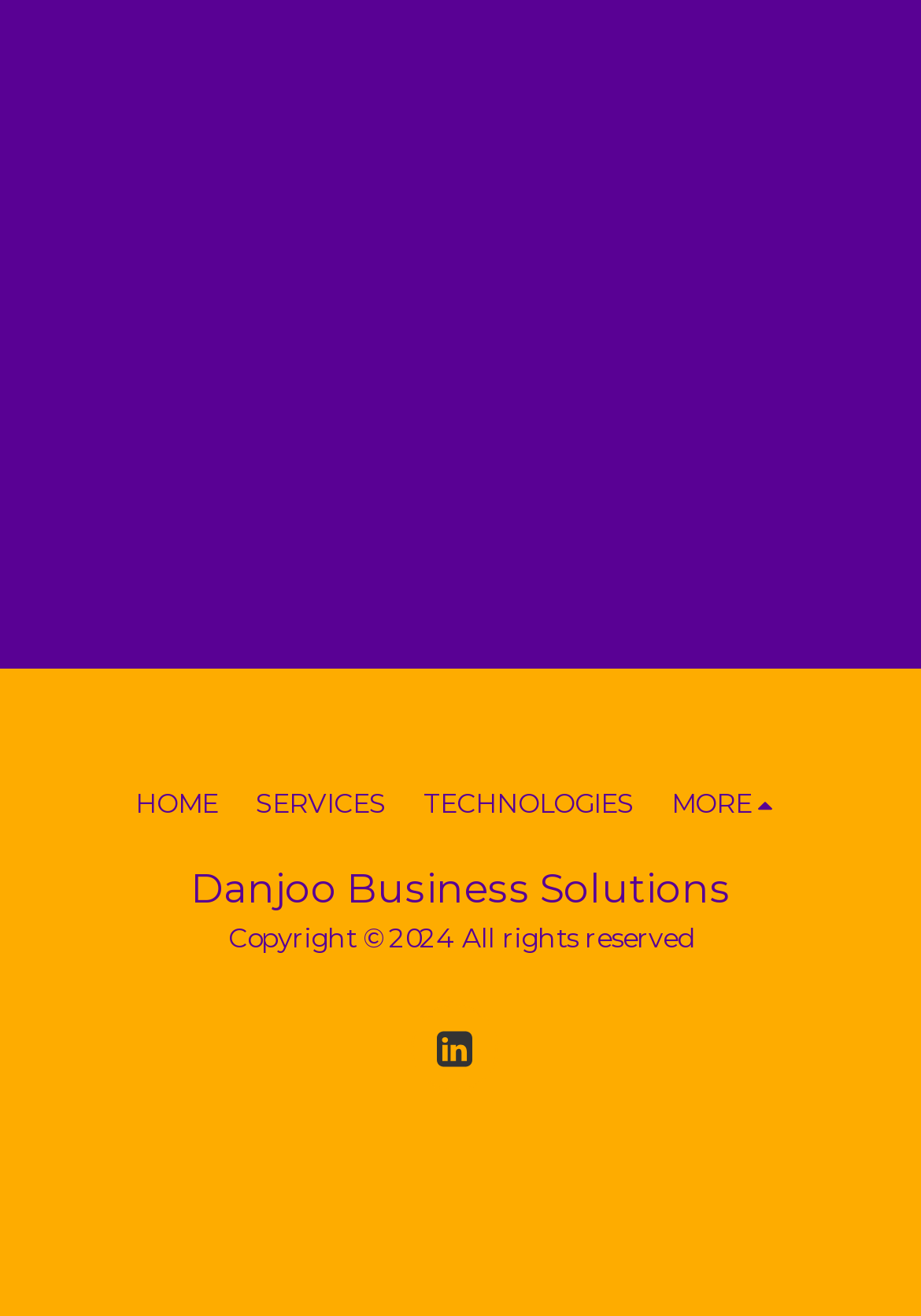What is the theme of the heading?
Refer to the screenshot and respond with a concise word or phrase.

Innovation